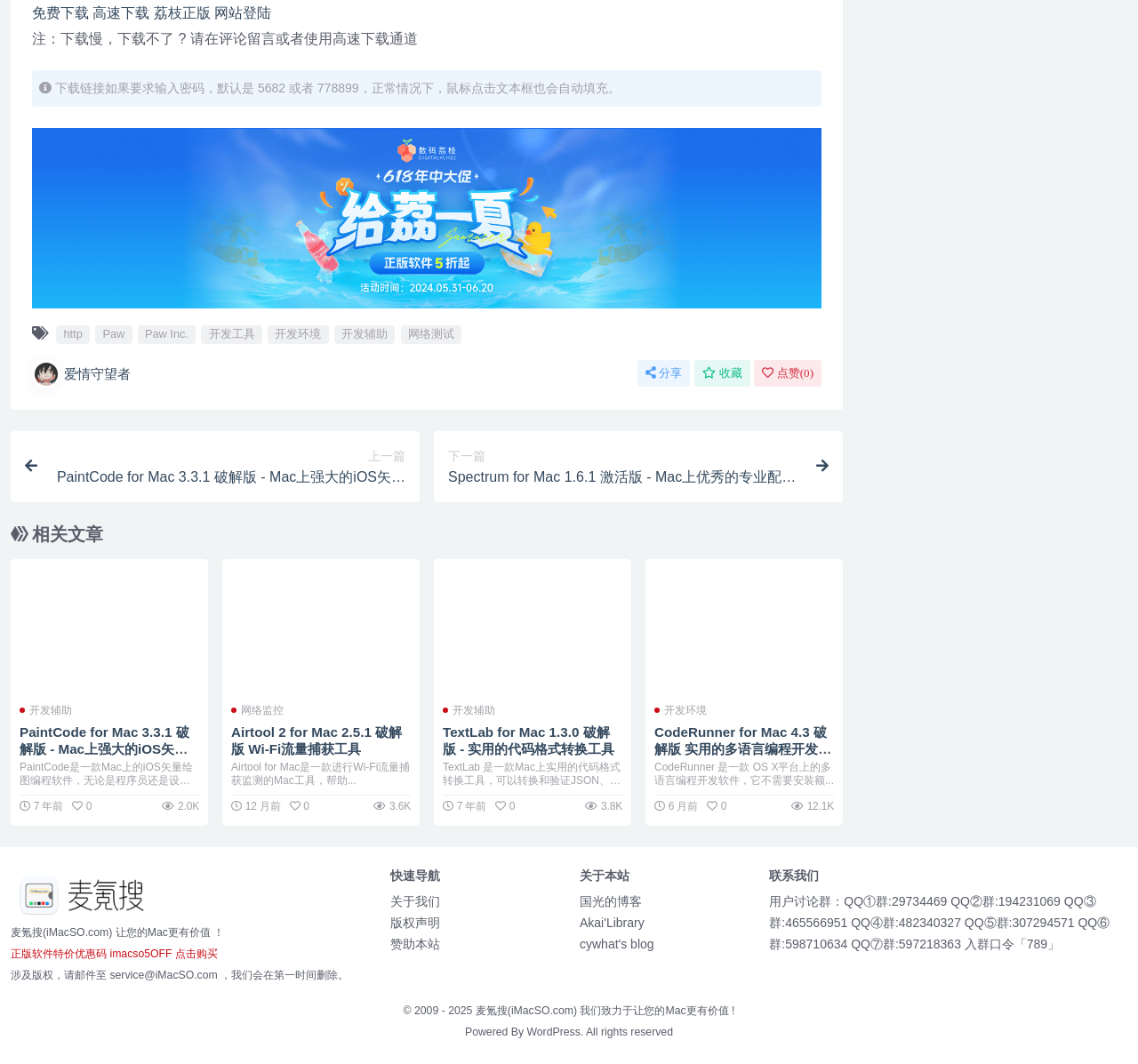Please find and report the bounding box coordinates of the element to click in order to perform the following action: "log in to the website". The coordinates should be expressed as four float numbers between 0 and 1, in the format [left, top, right, bottom].

[0.189, 0.005, 0.239, 0.019]